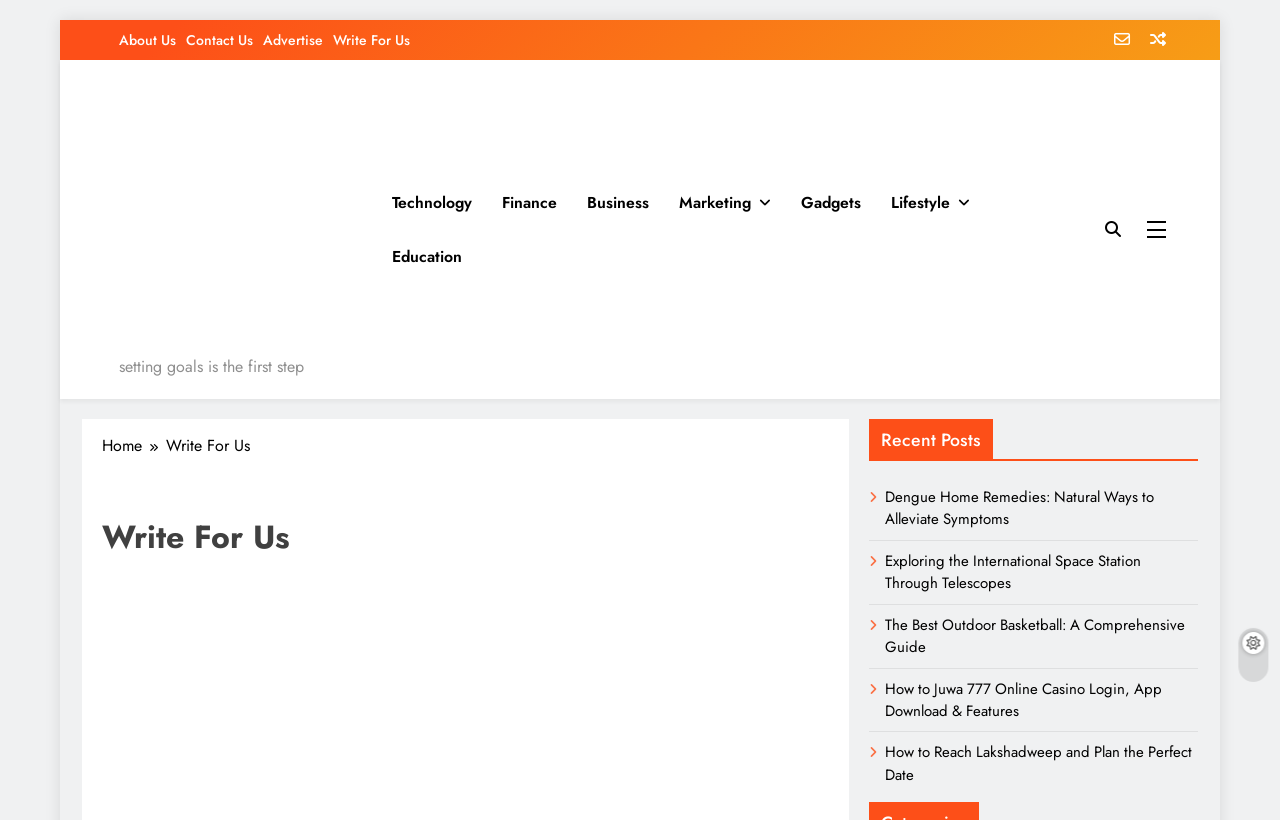Describe all visible elements and their arrangement on the webpage.

This webpage is about contributing to a platform that shares knowledge in various categories. At the top left, there is a "Skip to content" link, followed by a navigation menu with links to "About Us", "Contact Us", "Advertise", and "Write For Us". 

On the top right, there are two generic elements: "Newsletter" with a linked icon, and "Random News" with another linked icon. Below these, there is a link to "webmoneymantra" with an accompanying image.

The main content area starts with a static text "setting goals is the first step". Below this, there are links to various categories, including "Technology", "Finance", "Business", "Marketing", "Gadgets", "Lifestyle", and "Education". 

On the right side, there is a button with a search icon. Below this, there is an empty link. The breadcrumbs navigation is located in the middle, with links to "Home" and the current page "Write For Us". 

The main heading "Write For Us" is followed by an image. Below this, there is a heading "Recent Posts" with five links to recent articles, including "Dengue Home Remedies", "Exploring the International Space Station", "The Best Outdoor Basketball", "How to Juwa 777 Online Casino Login", and "How to Reach Lakshadweep". 

Finally, there is a heading "Categories" with links to "Business", "Digital Marketing", and "Entertainment".